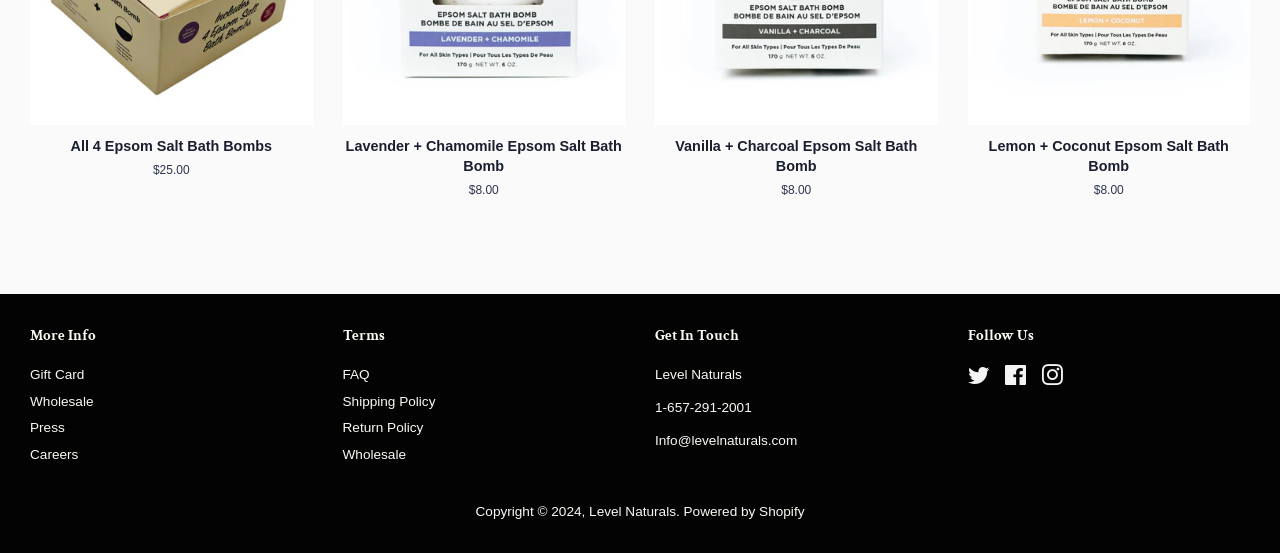Locate the bounding box coordinates of the clickable element to fulfill the following instruction: "Follow on Twitter". Provide the coordinates as four float numbers between 0 and 1 in the format [left, top, right, bottom].

[0.756, 0.673, 0.773, 0.7]